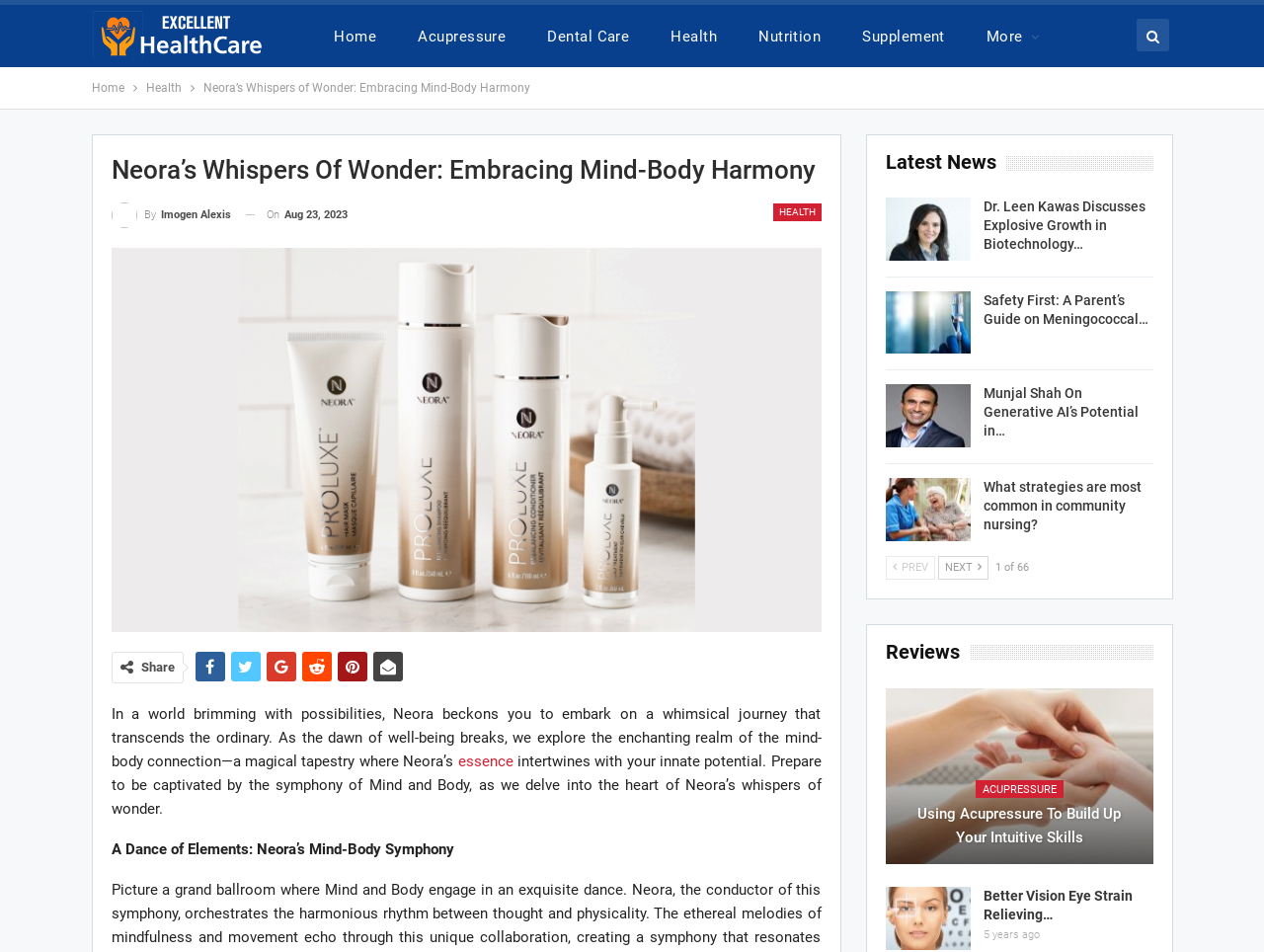Your task is to find and give the main heading text of the webpage.

Neora’s Whispers Of Wonder: Embracing Mind-Body Harmony